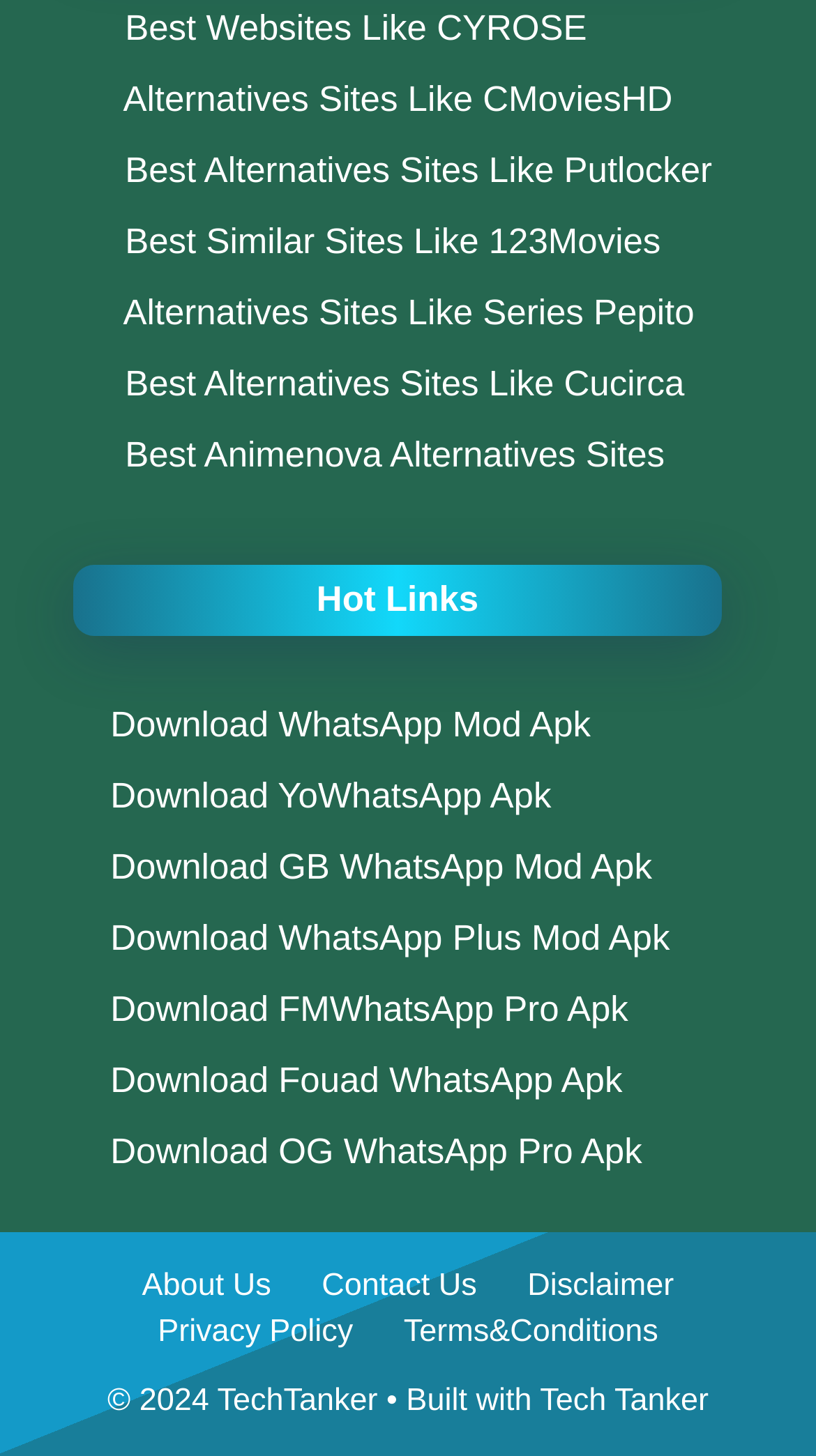Use a single word or phrase to answer the question:
What type of files can be downloaded from this website?

WhatsApp Mod Apk